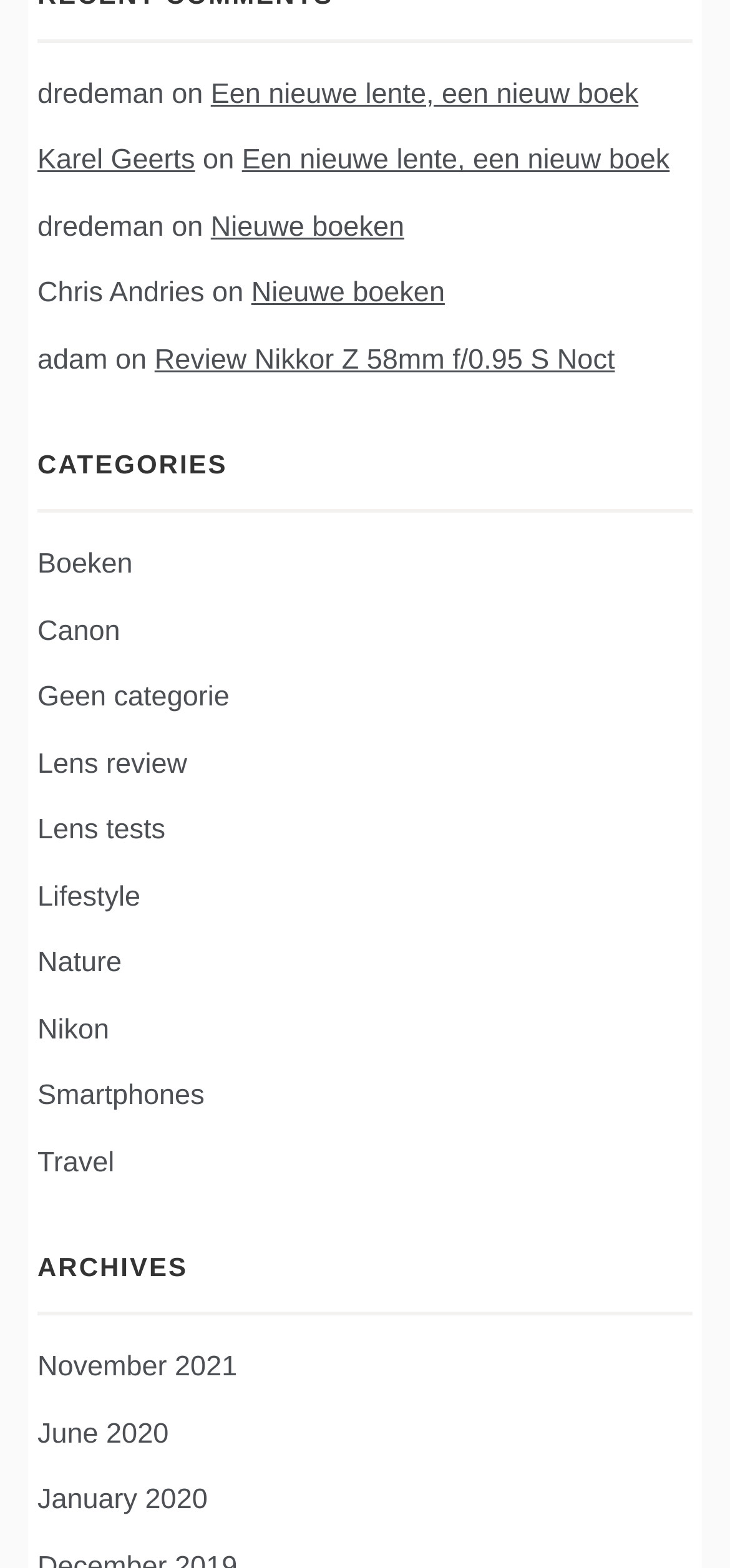Determine the bounding box coordinates of the section I need to click to execute the following instruction: "browse the archives of 'November 2021'". Provide the coordinates as four float numbers between 0 and 1, i.e., [left, top, right, bottom].

[0.051, 0.862, 0.325, 0.882]